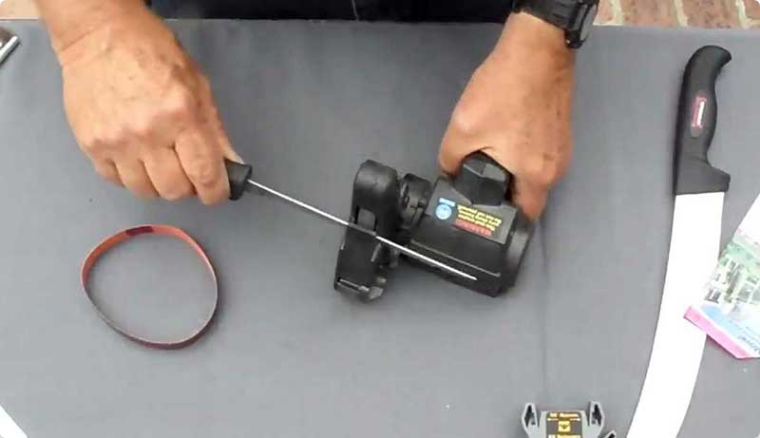Describe every important feature and element in the image comprehensively.

The image demonstrates a practical method for sharpening a Rapala fillet knife using an electric sharpener. A person is shown holding the sharpener in one hand while guiding a knife blade through the sharpening slot with the other. The sharpener is compact and features a robust design, showcasing its functionality. Nearby, a red sharpening band is visible on the table, indicating tools that may assist in the process. The setting appears to be outdoors or in a well-lit area, emphasizing the accessibility of knife maintenance for cooking enthusiasts and professionals alike. This image aligns with the article's focus on effective and straightforward techniques for maintaining the sharpness of fillet knives.